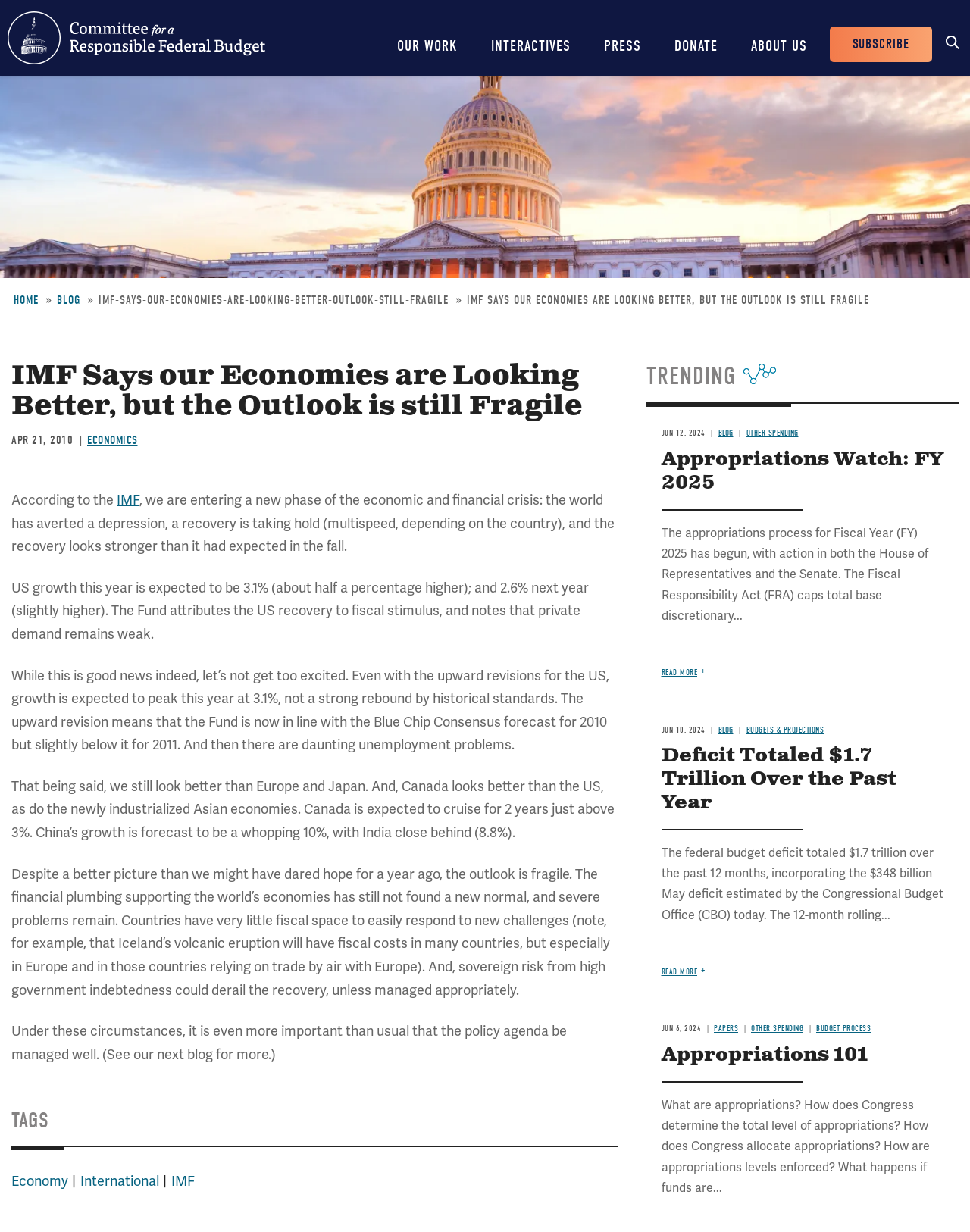Identify the bounding box coordinates of the HTML element based on this description: "Village Dump".

None